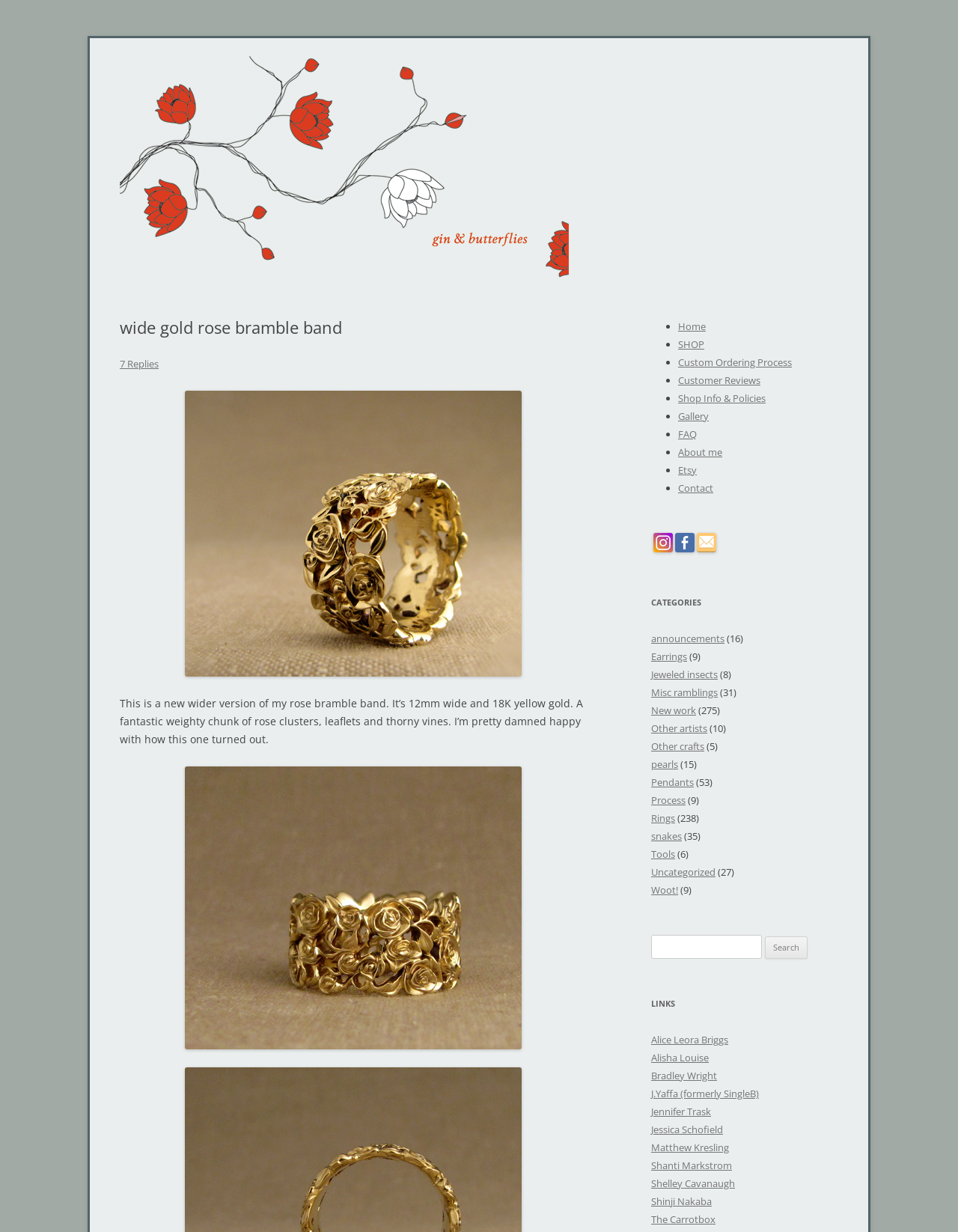What is the category of the 'Jeweled insects' link?
Kindly offer a comprehensive and detailed response to the question.

The category of the 'Jeweled insects' link can be found by looking at the heading above the link, which is 'CATEGORIES'. This suggests that 'Jeweled insects' is a category of products or posts on the webpage.